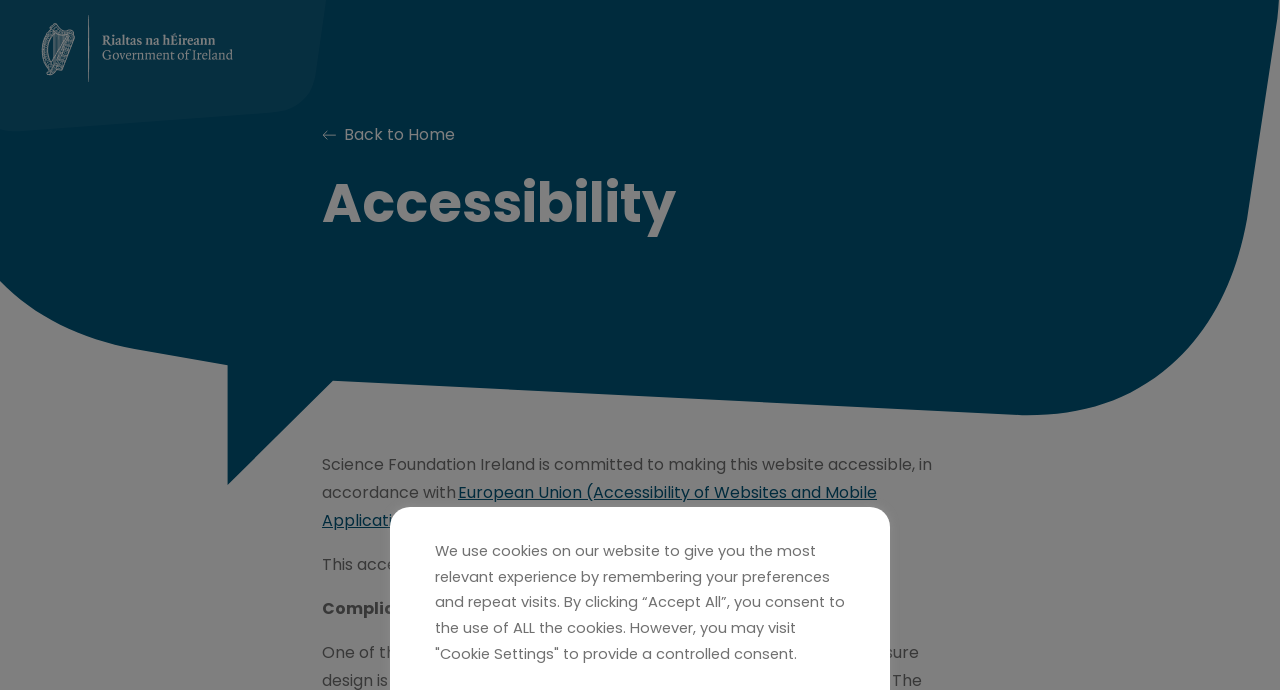Offer a detailed account of what is visible on the webpage.

The webpage is about Creating Our Future, an initiative that invites everyone to share their thoughts on how researchers in Ireland can create a better future. 

At the top left corner, there is an image of the Government of Ireland logo. Next to it, on the top center, is a link to go "Back to Home". 

Below the image, there is a heading that reads "Accessibility" at the top center of the page. 

Under the heading, there is a paragraph of text that explains Science Foundation Ireland's commitment to making the website accessible, in accordance with the European Union regulations. The text is followed by a link to the European Union regulations. 

On the same line as the link, there is a small text that reads ". ". 

Below the paragraph, there is another sentence that starts with "This accessibility statement applies to" and is followed by a link to the website "www.creatingourfuture.ie". 

Further down, there is a section labeled "Compliance Status" at the top left. 

At the bottom of the page, there is a notification about the use of cookies on the website. The notification explains that the website uses cookies to provide a personalized experience and offers options to accept all cookies or visit the "Cookie Settings" to provide controlled consent.